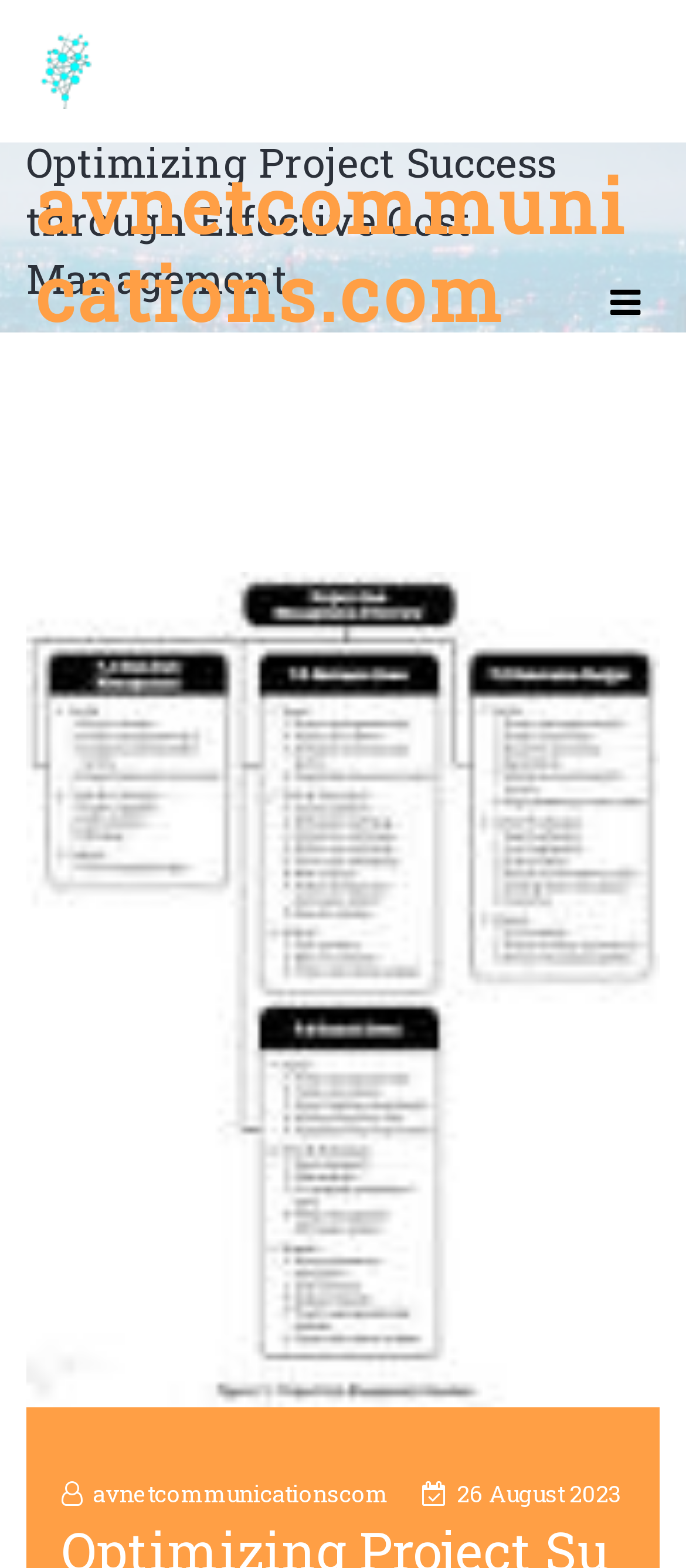Detail the various sections and features of the webpage.

The webpage is about project cost management, with a focus on ensuring success through effective financial planning. At the top left of the page, there is a link and an image, both with the text "avnetcommunications.com". Below this, there is a heading with the same text, accompanied by another link with the same text. To the right of this heading, there is a button with an icon, which controls the primary menu.

Further down the page, there is a prominent heading that reads "Optimizing Project Success through Effective Cost Management". Below this heading, there is a large image related to project cost management, taking up most of the page's width.

At the bottom of the page, there are two links. The first link has an icon and the text "avnetcommunicationscom", while the second link has an icon and the text "26 August 2023", accompanied by a time element.